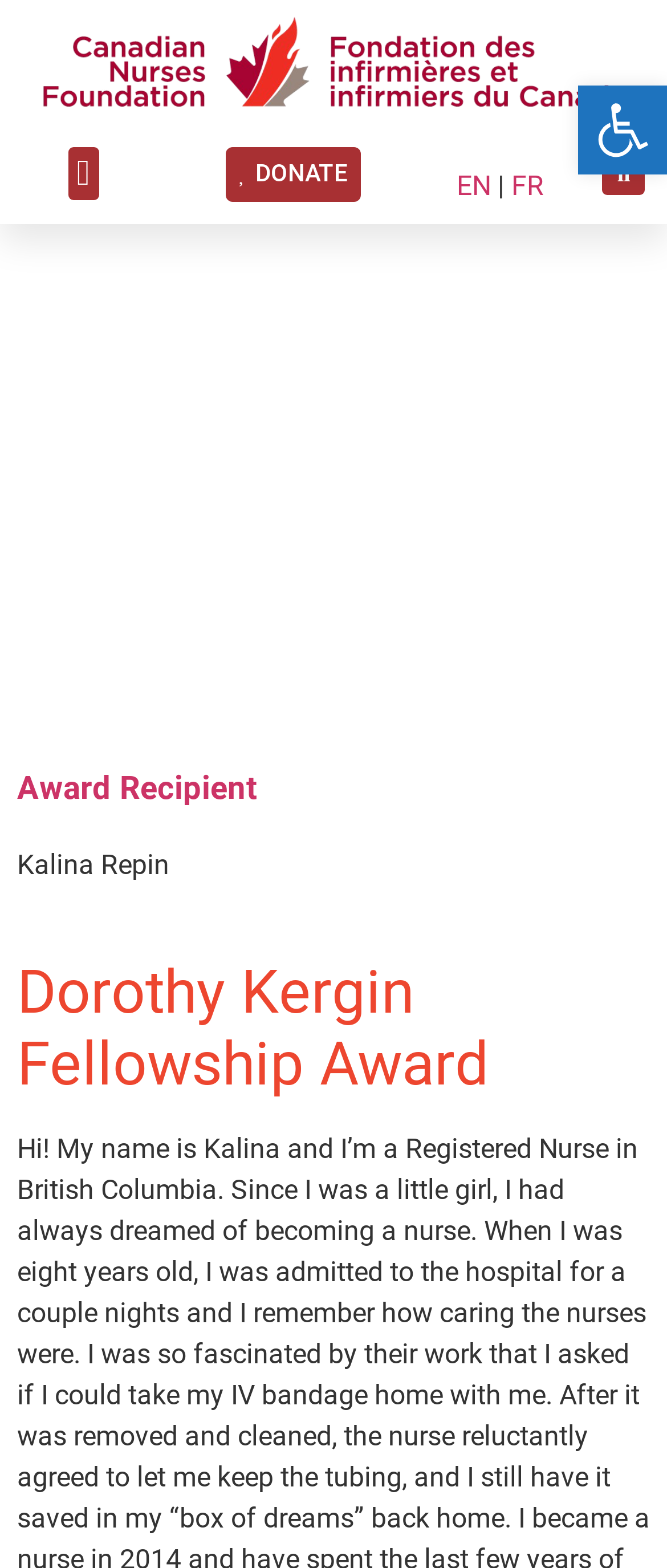Identify the bounding box of the UI element that matches this description: "Open toolbar Accessibility Tools".

[0.867, 0.055, 1.0, 0.111]